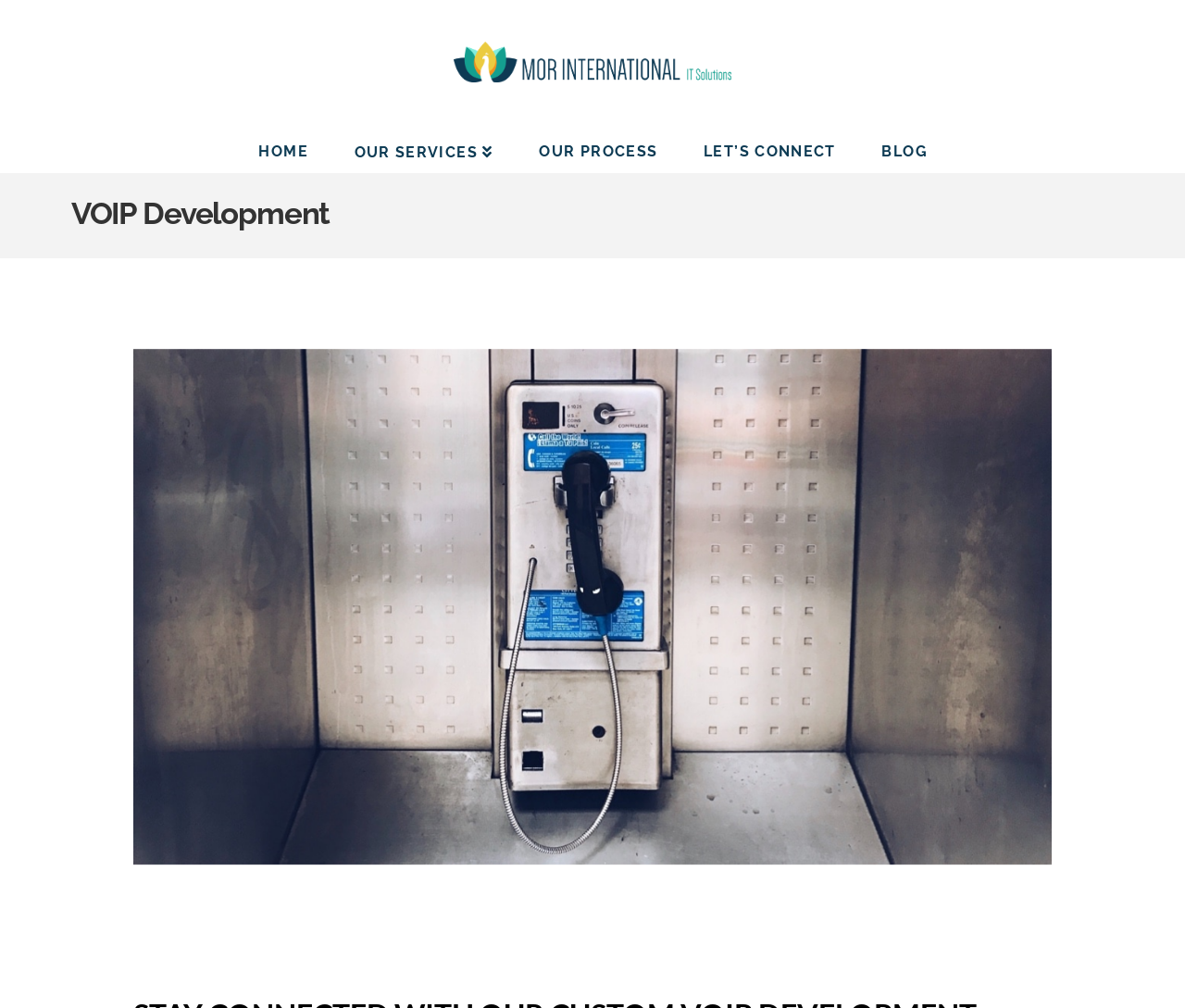Generate a detailed explanation of the webpage's features and information.

The webpage is for MOR International, a full-service digital agency based in Louisville. At the top left of the page, there is a logo image with the text "MOR International" which is also a link. Below the logo, there is a navigation menu with five links: "HOME", "OUR SERVICES", "OUR PROCESS", "LET'S CONNECT", and "BLOG", aligned horizontally from left to right.

The main content of the page is headed by a title "VOIP Development", which is a prominent heading. Below the title, there is a large image that takes up most of the page's width, stretching from the left edge to the right edge, and occupying a significant portion of the page's height.